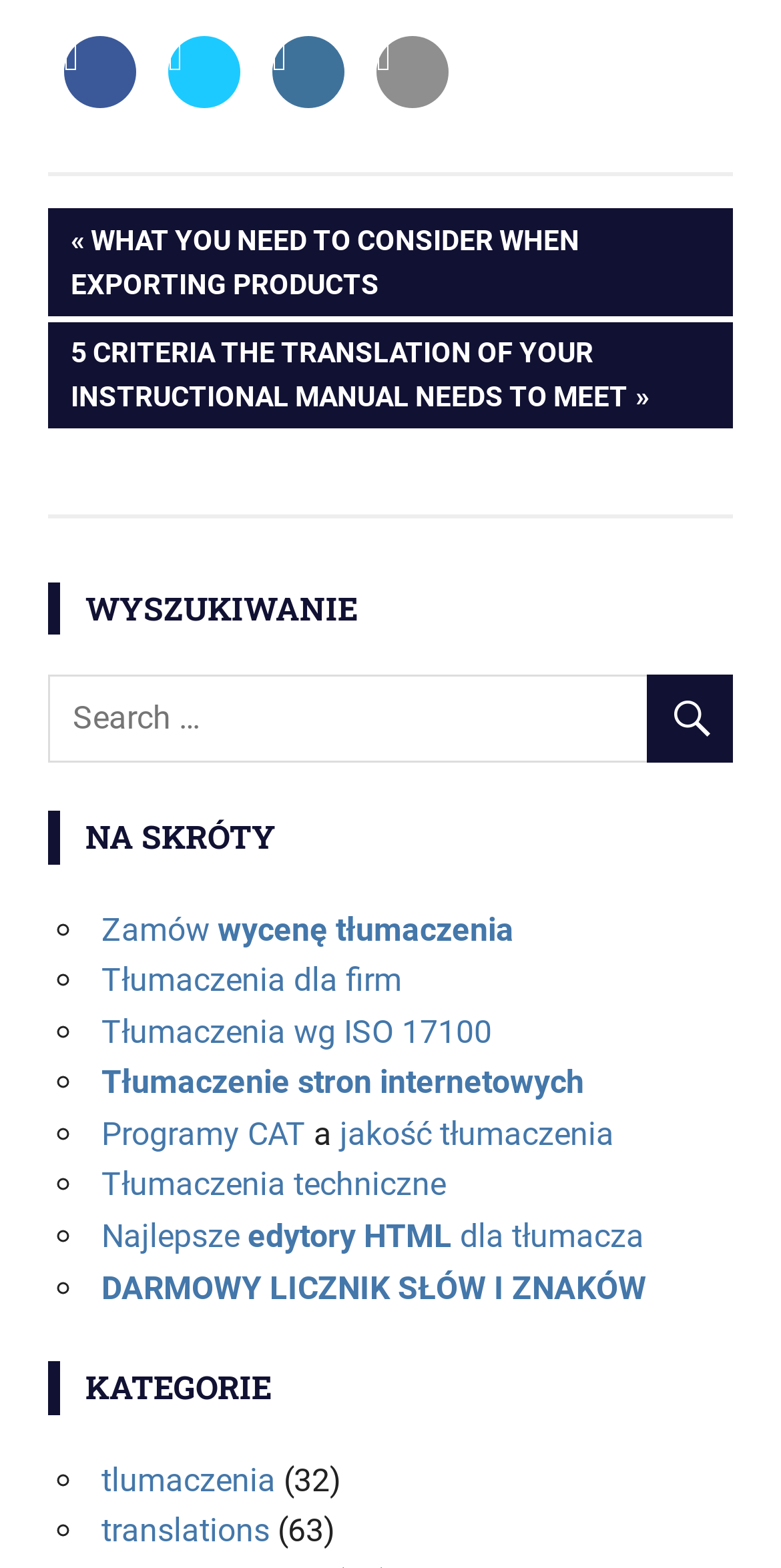Please examine the image and answer the question with a detailed explanation:
What is the navigation section for?

The navigation section is located in the footer of the webpage, and it contains links to previous and next posts. This suggests that the navigation section is used to navigate between blog posts.